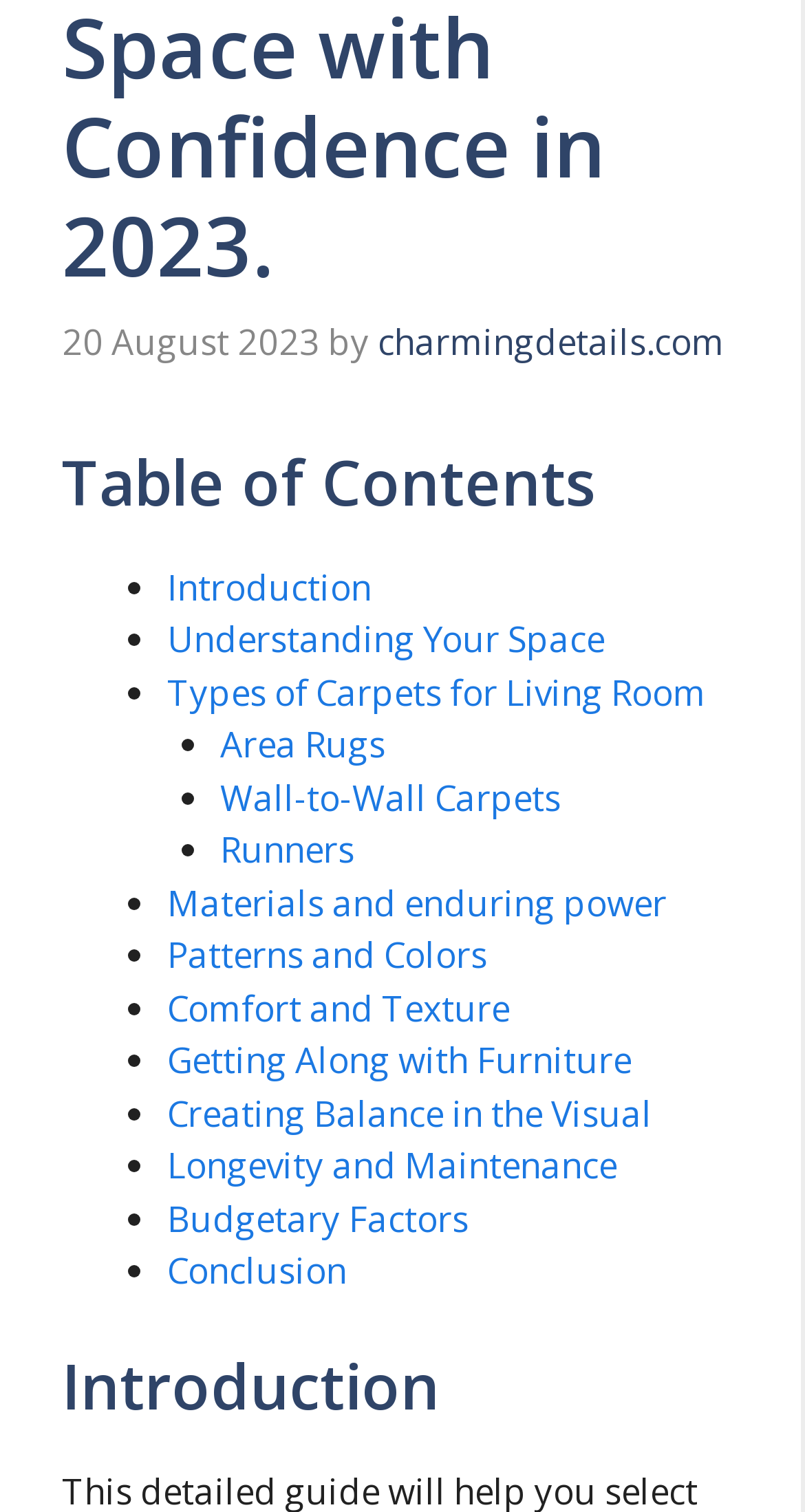Please identify the coordinates of the bounding box for the clickable region that will accomplish this instruction: "go to 'Types of Carpets for Living Room'".

[0.208, 0.442, 0.877, 0.473]